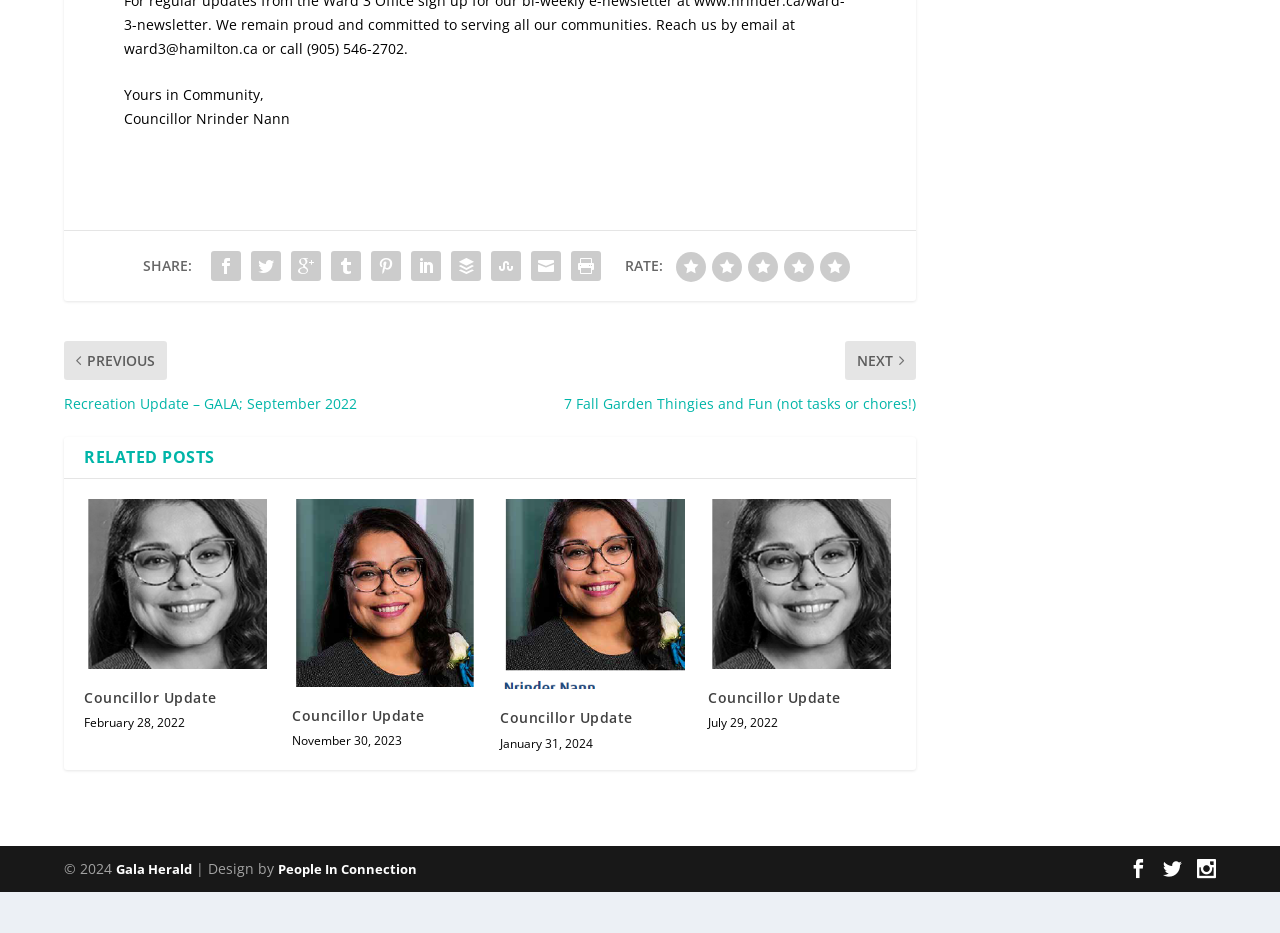Consider the image and give a detailed and elaborate answer to the question: 
What is the rating scale used on the webpage?

The rating scale used on the webpage is from 1 to 5, as indicated by the image elements with OCR text '1', '2', '3', '4', and '5'.